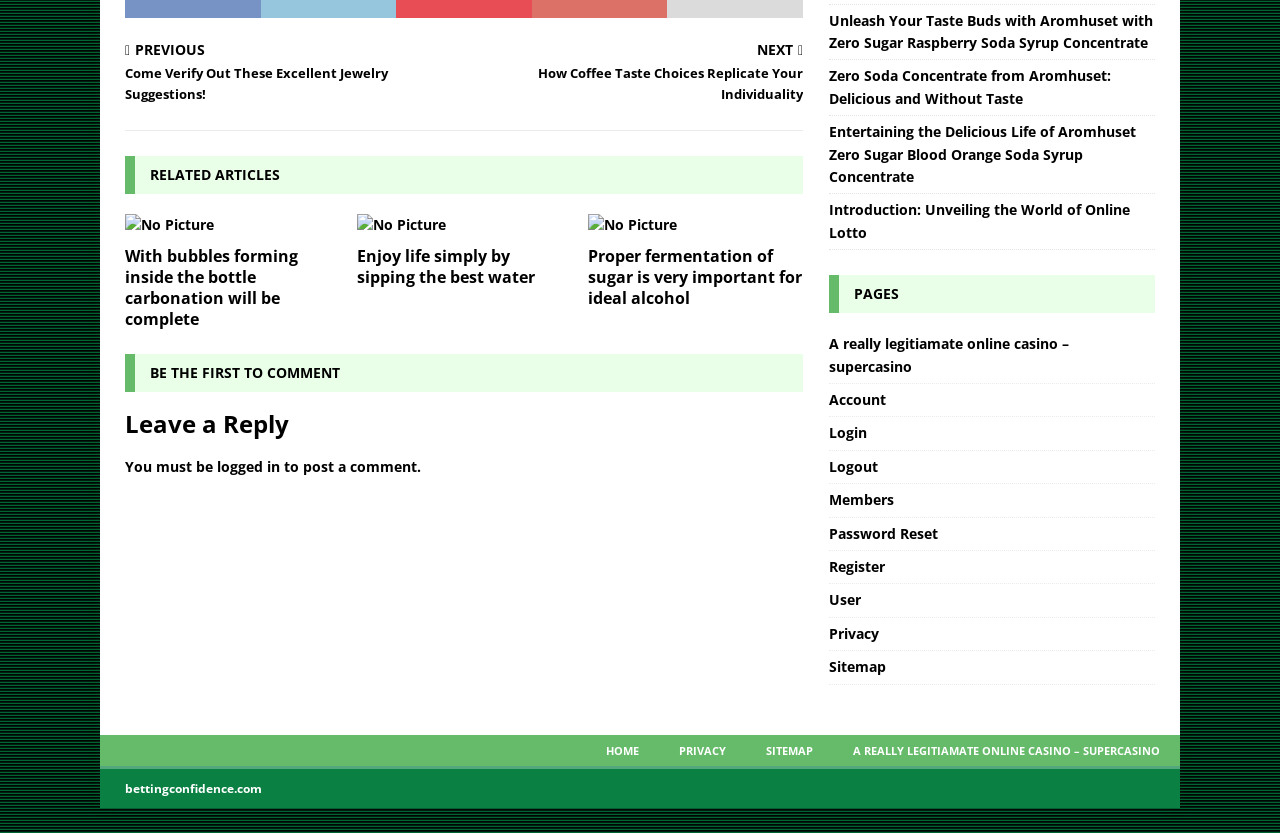Calculate the bounding box coordinates of the UI element given the description: "Members".

[0.647, 0.581, 0.902, 0.621]